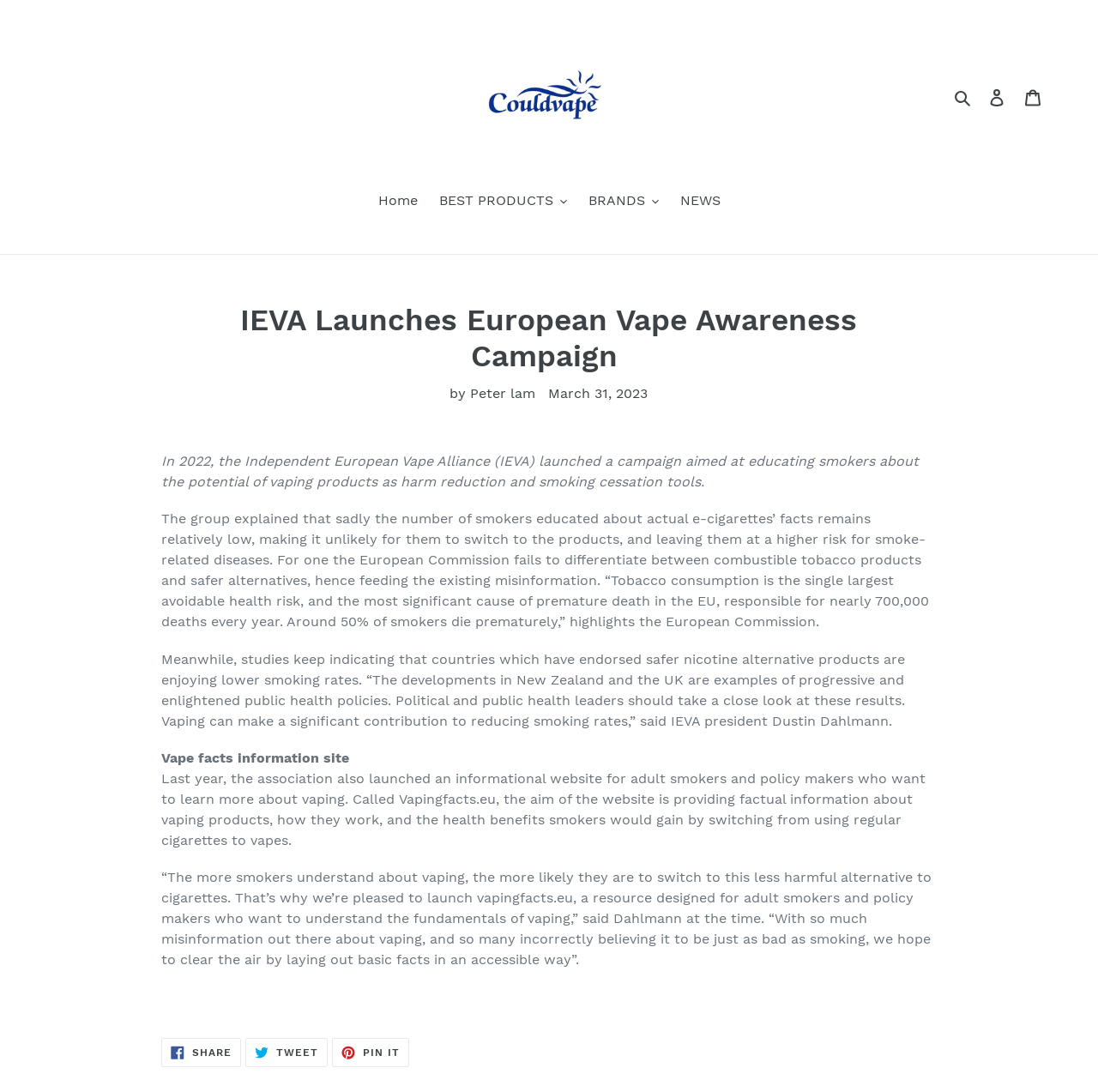Who is the president of IEVA?
Carefully examine the image and provide a detailed answer to the question.

By reading the article, I found that the president of IEVA is mentioned as Dustin Dahlmann, who is quoted in the article talking about the benefits of vaping and the launch of the website vapingfacts.eu.